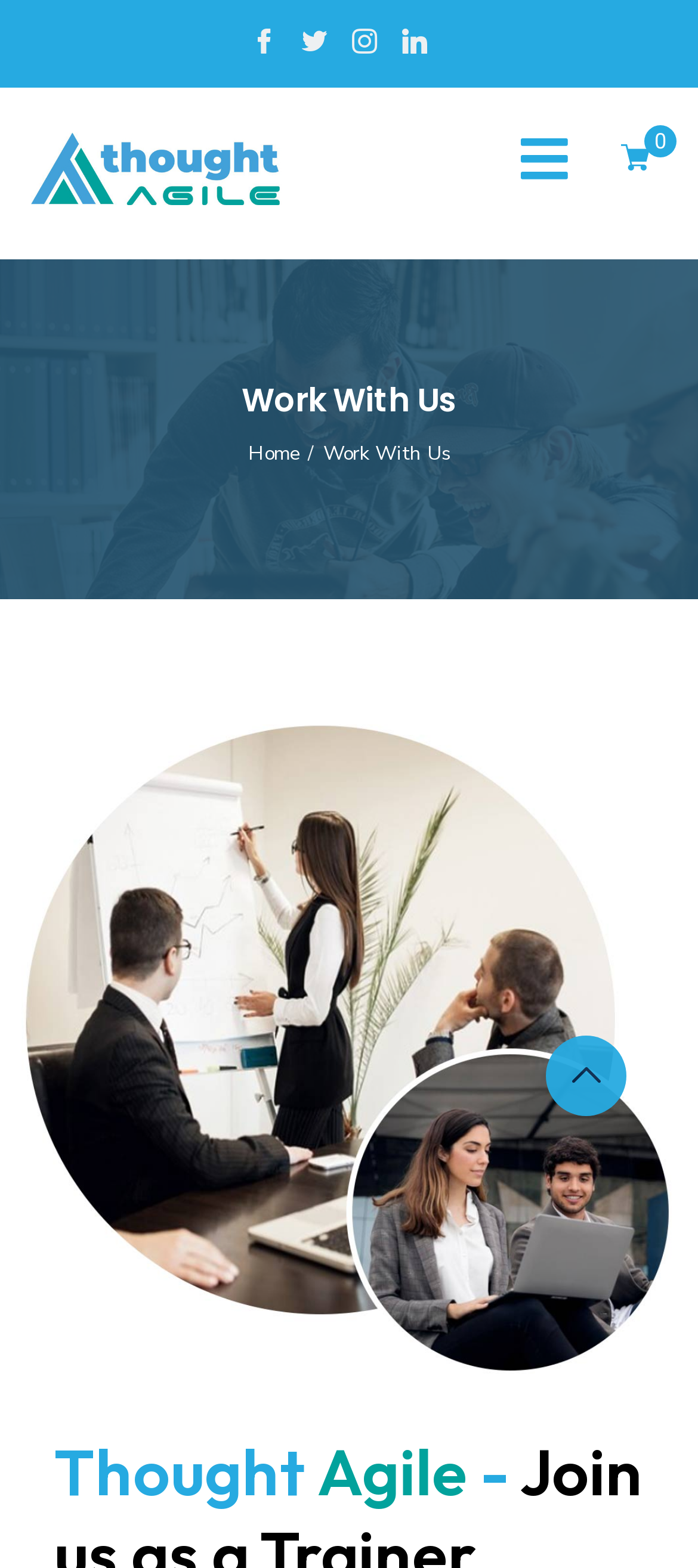Identify the bounding box coordinates of the clickable section necessary to follow the following instruction: "like this post". The coordinates should be presented as four float numbers from 0 to 1, i.e., [left, top, right, bottom].

None